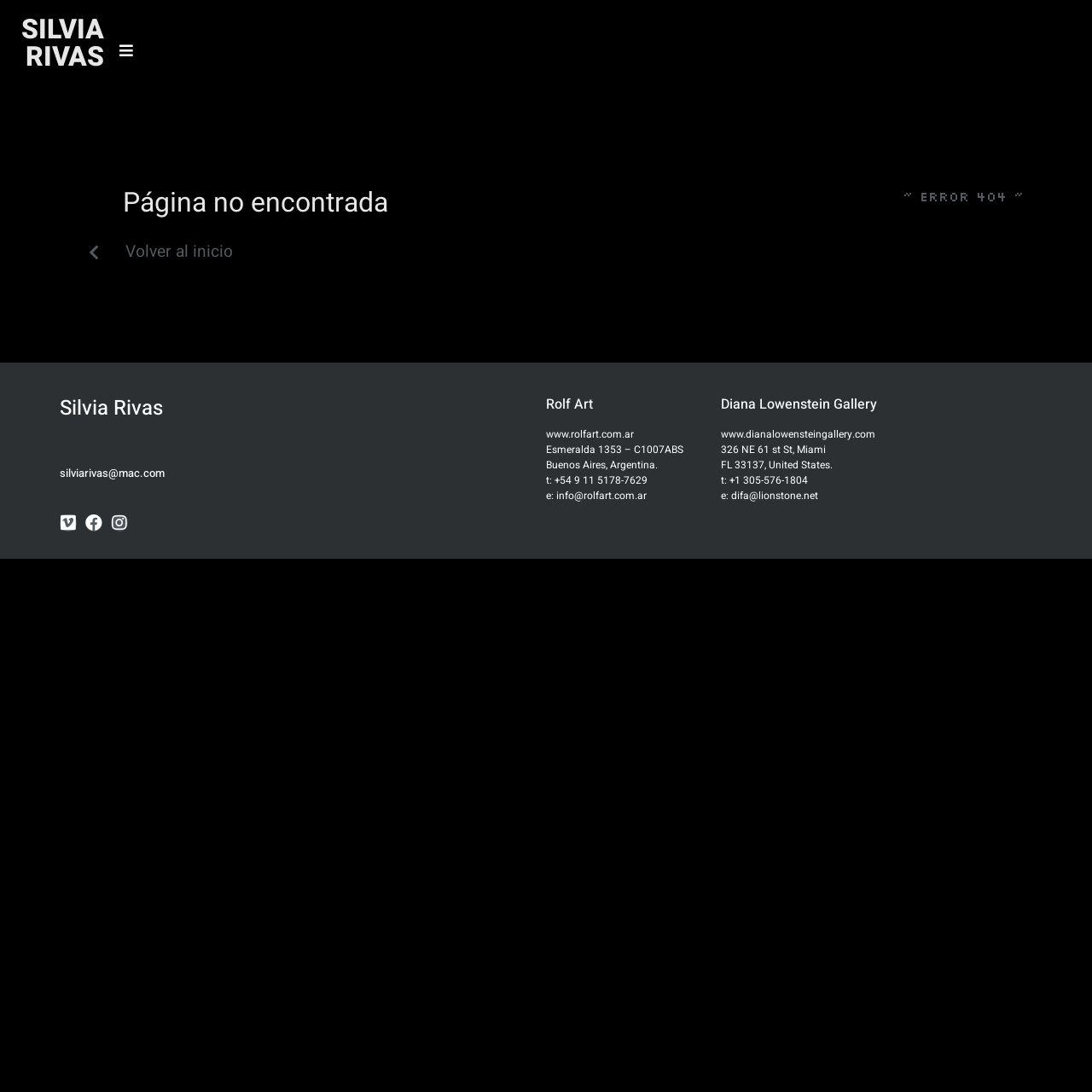Give a concise answer using only one word or phrase for this question:
What is the name of the gallery located in Miami?

Diana Lowenstein Gallery